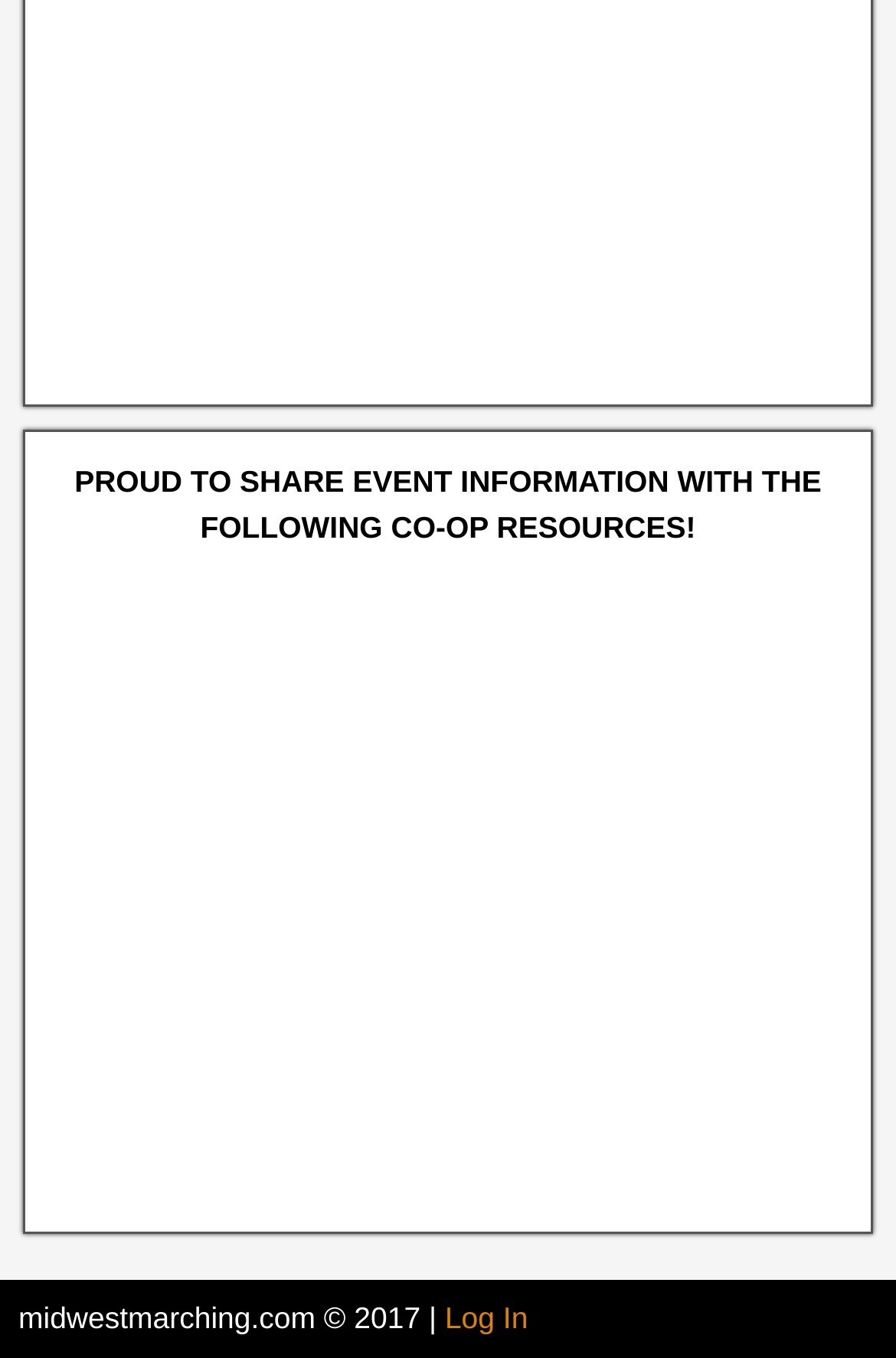Predict the bounding box coordinates for the UI element described as: "alt="Texas Bands"". The coordinates should be four float numbers between 0 and 1, presented as [left, top, right, bottom].

[0.295, 0.716, 0.705, 0.741]